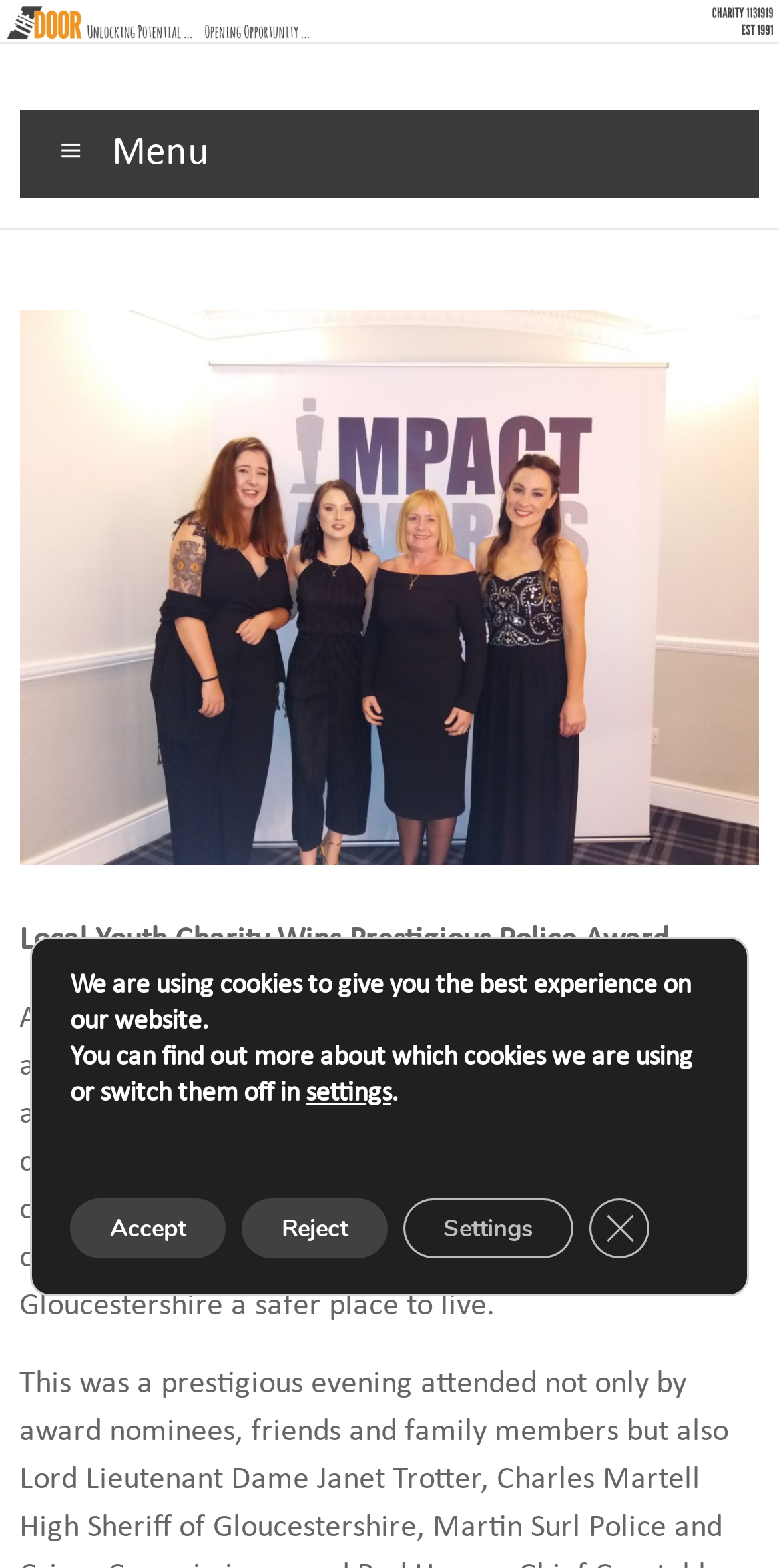Respond to the question with just a single word or phrase: 
How many buttons are there in the GDPR Cookie Banner?

5